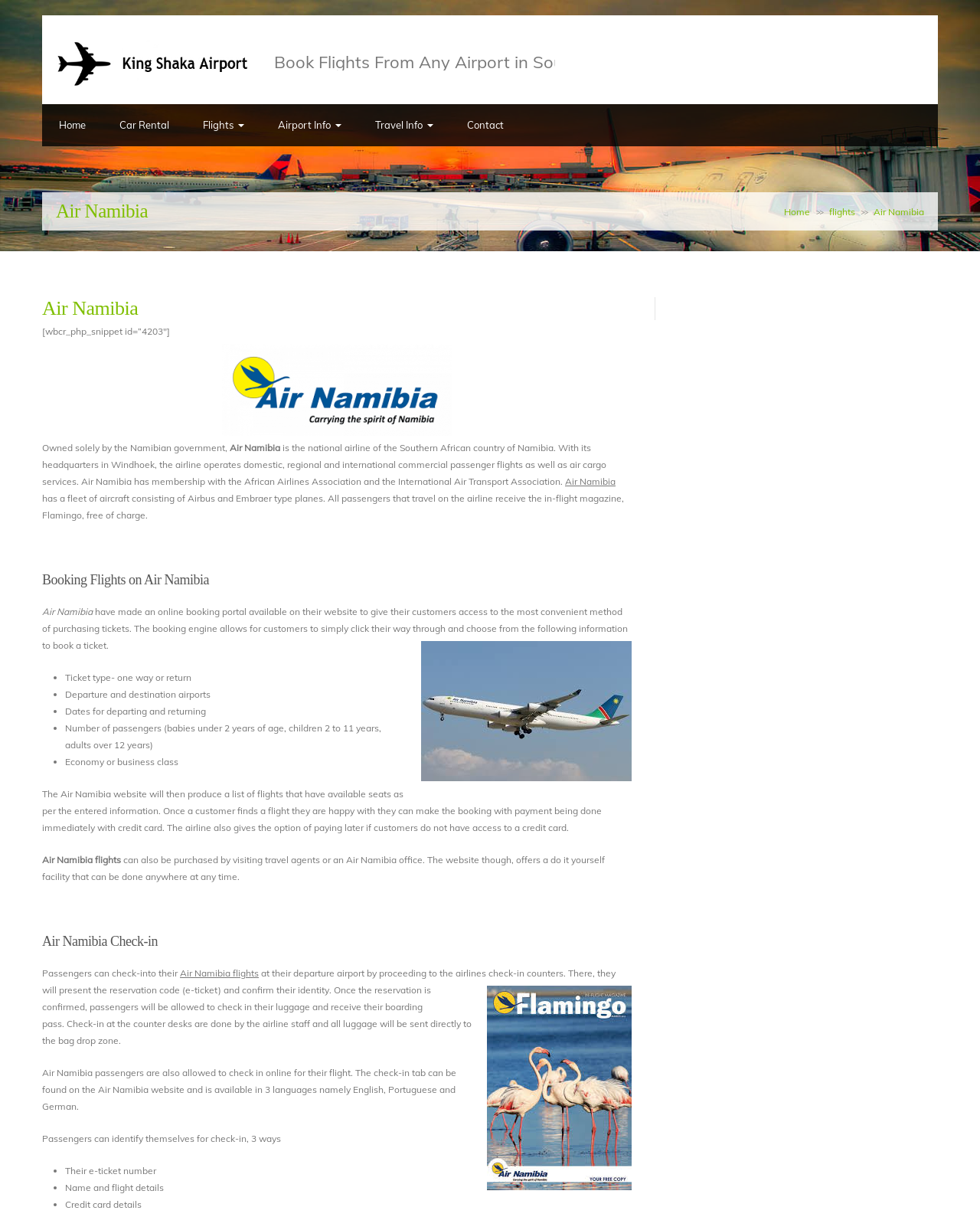Provide a brief response to the question using a single word or phrase: 
How many ways can passengers identify themselves for check-in?

3 ways